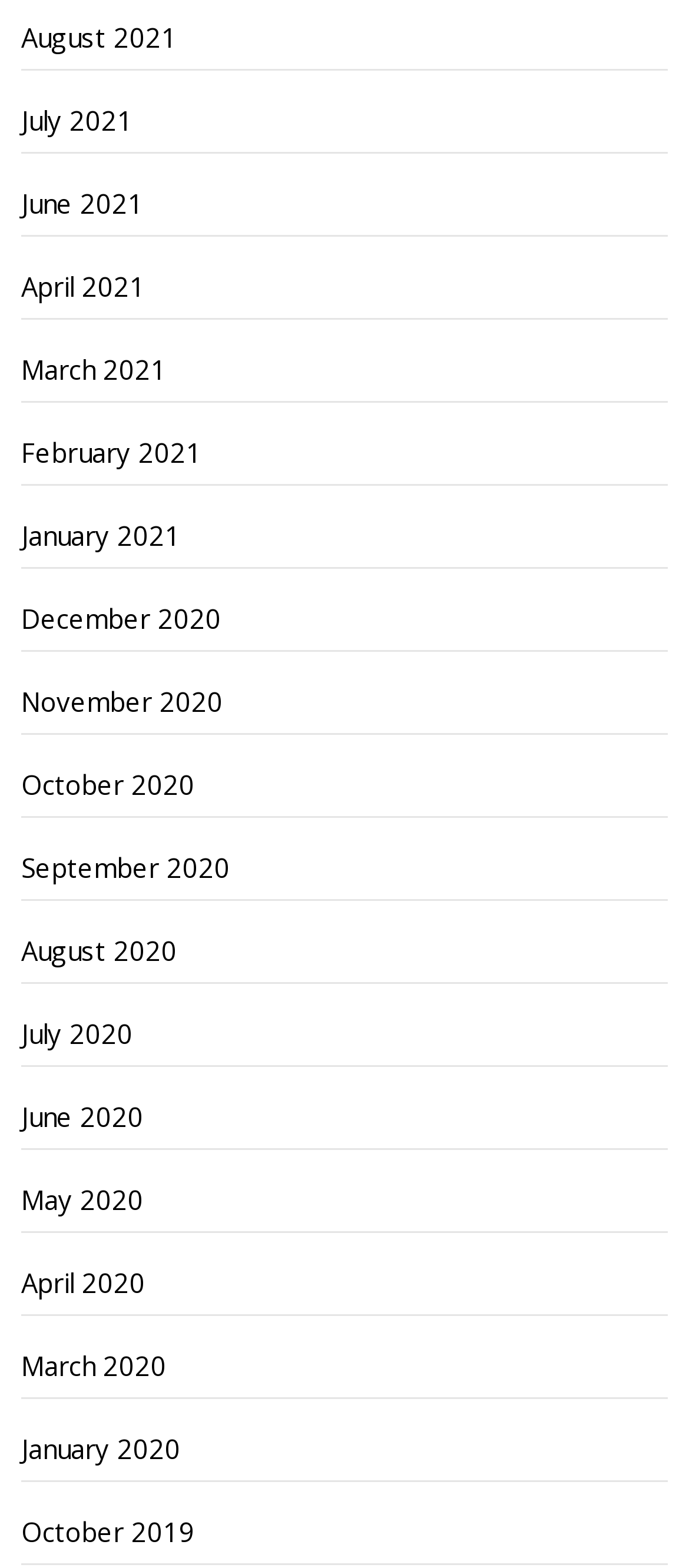Locate the bounding box of the UI element described by: "July 2021" in the given webpage screenshot.

[0.031, 0.056, 0.969, 0.098]